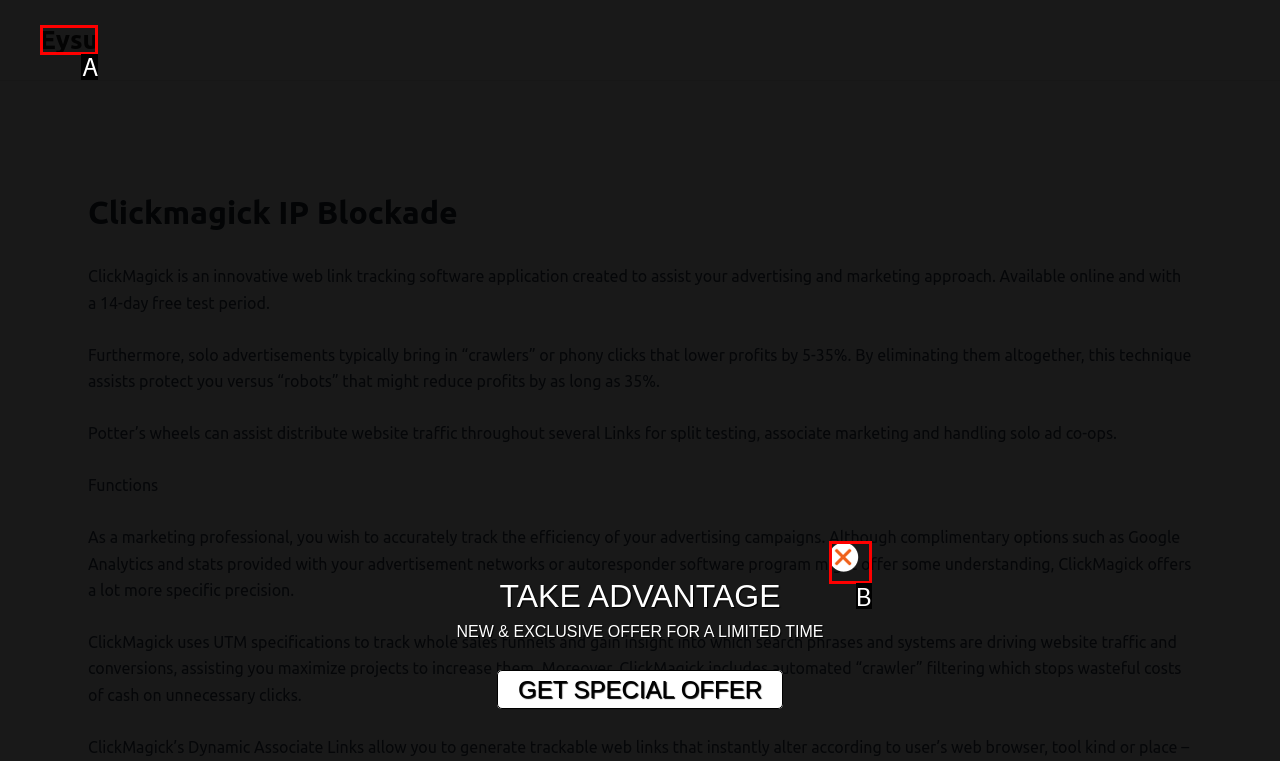Based on the description: Eysu, find the HTML element that matches it. Provide your answer as the letter of the chosen option.

A